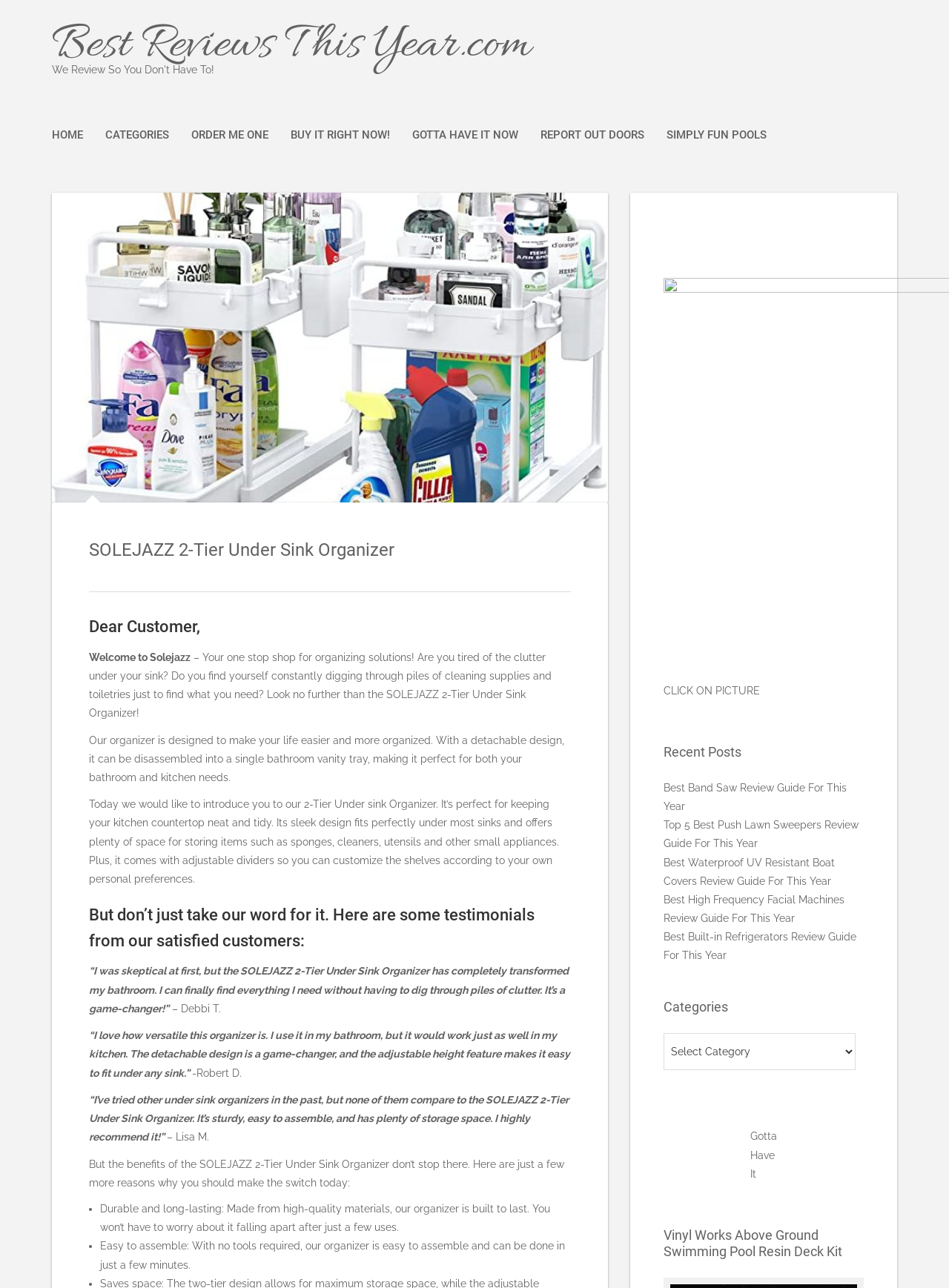Pinpoint the bounding box coordinates of the area that must be clicked to complete this instruction: "Click on the 'CLICK ON PICTURE' link".

[0.699, 0.532, 0.801, 0.541]